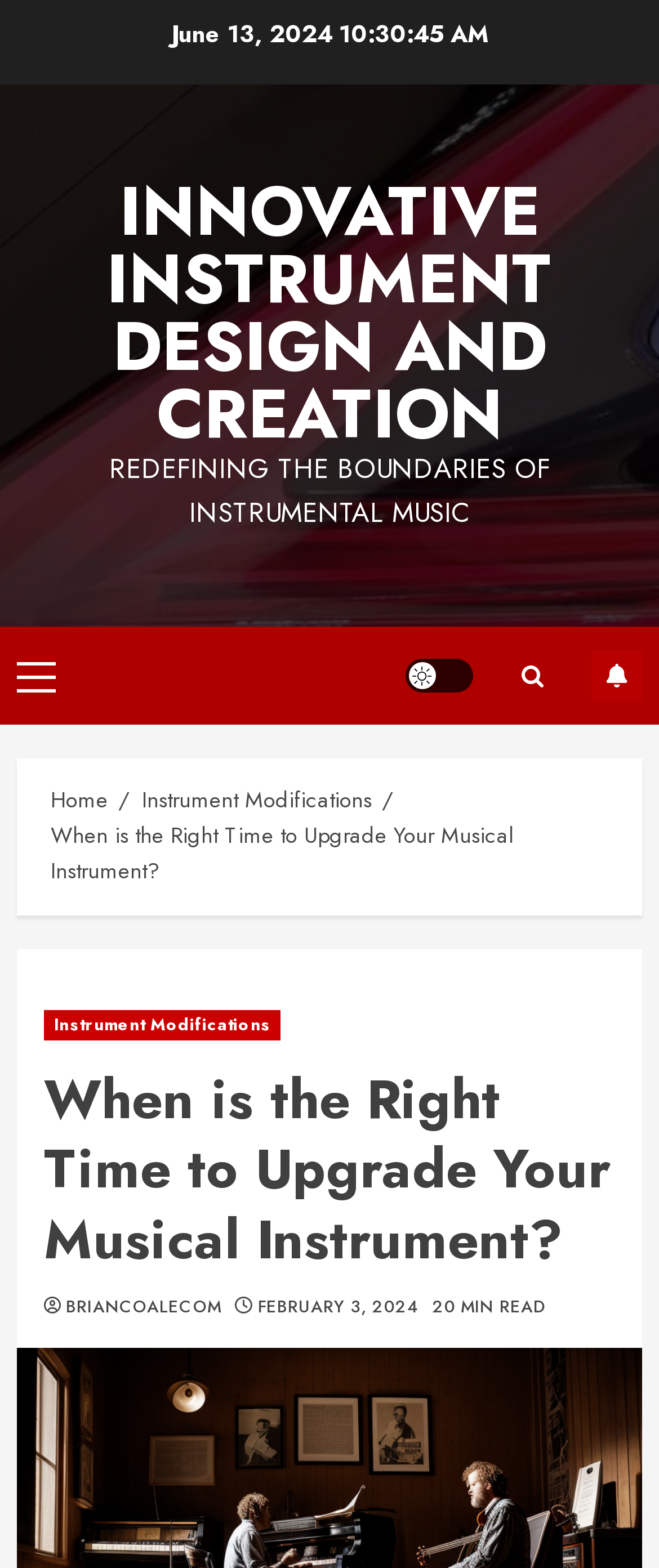How many breadcrumbs are there?
Answer the question with a single word or phrase derived from the image.

3